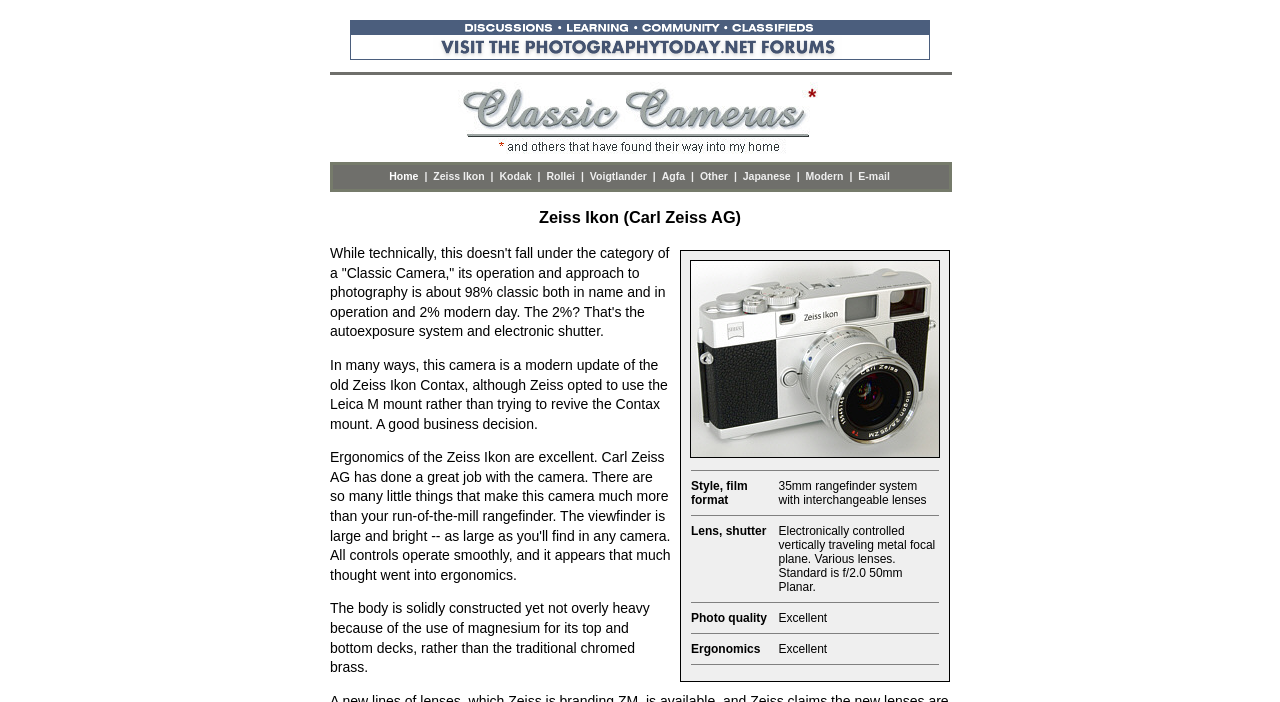Pinpoint the bounding box coordinates of the element that must be clicked to accomplish the following instruction: "Click the 'Home' link". The coordinates should be in the format of four float numbers between 0 and 1, i.e., [left, top, right, bottom].

[0.304, 0.242, 0.327, 0.259]